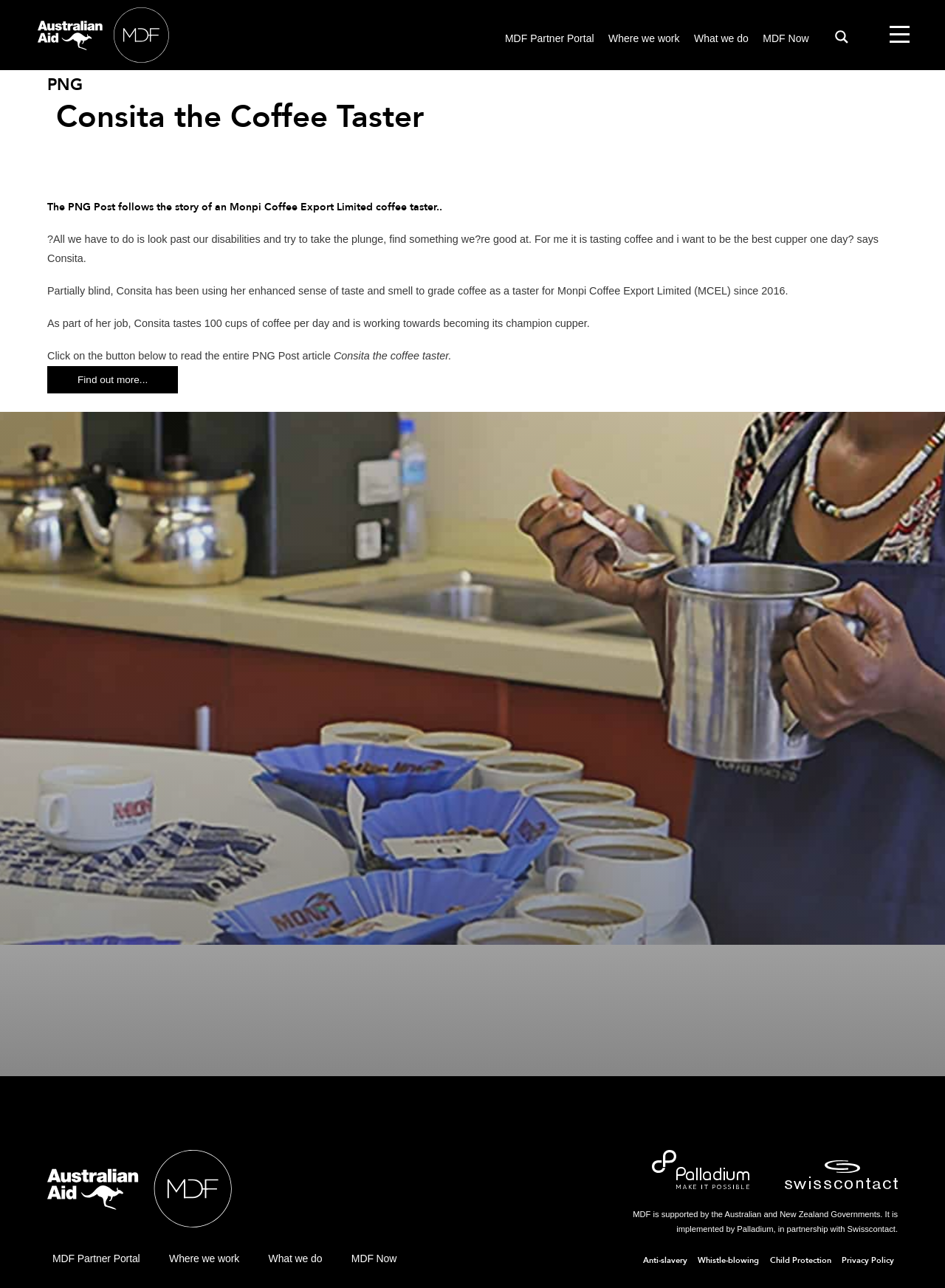Give a one-word or short-phrase answer to the following question: 
What is Consita's goal?

Become champion cupper